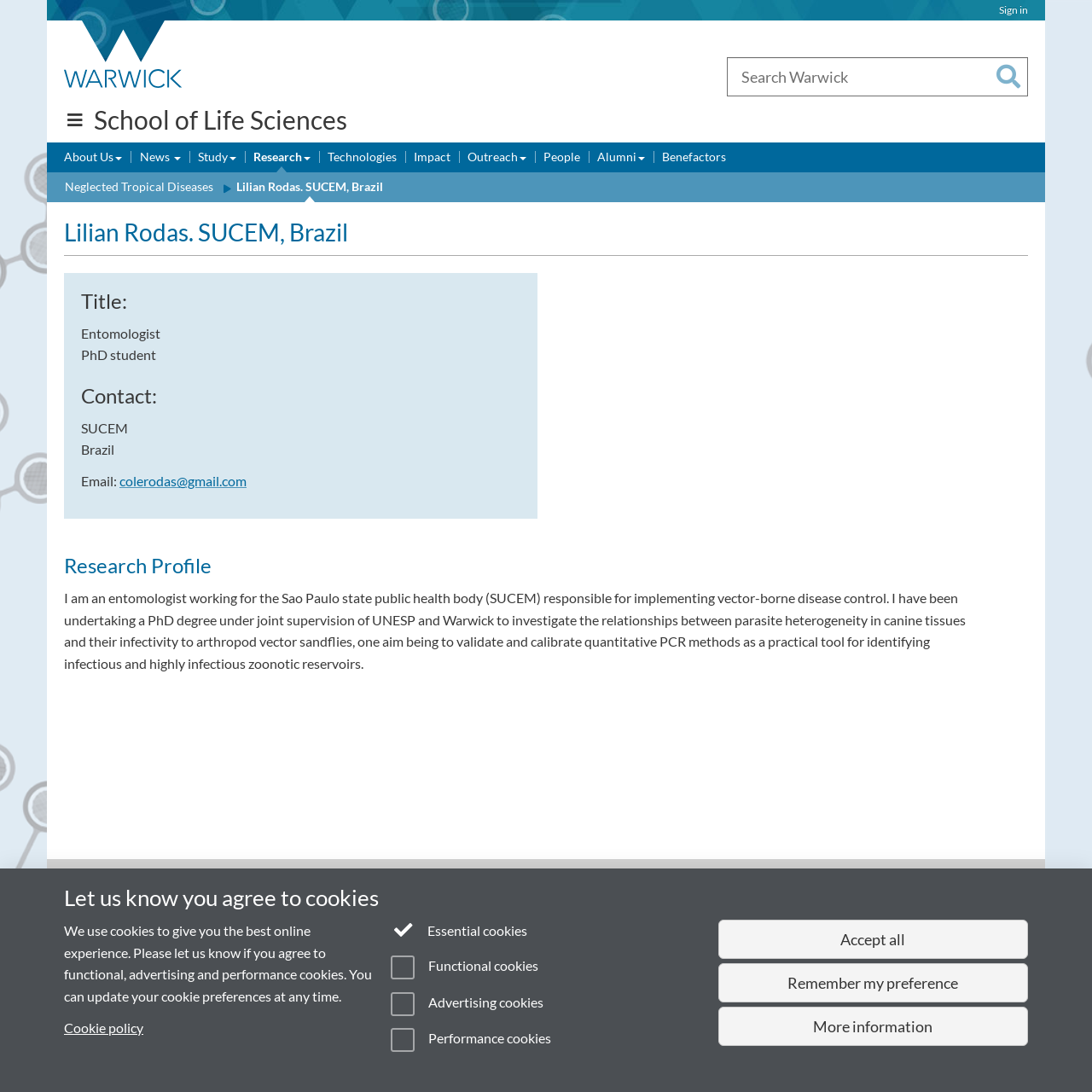Pinpoint the bounding box coordinates for the area that should be clicked to perform the following instruction: "Search Warwick".

[0.665, 0.052, 0.941, 0.088]